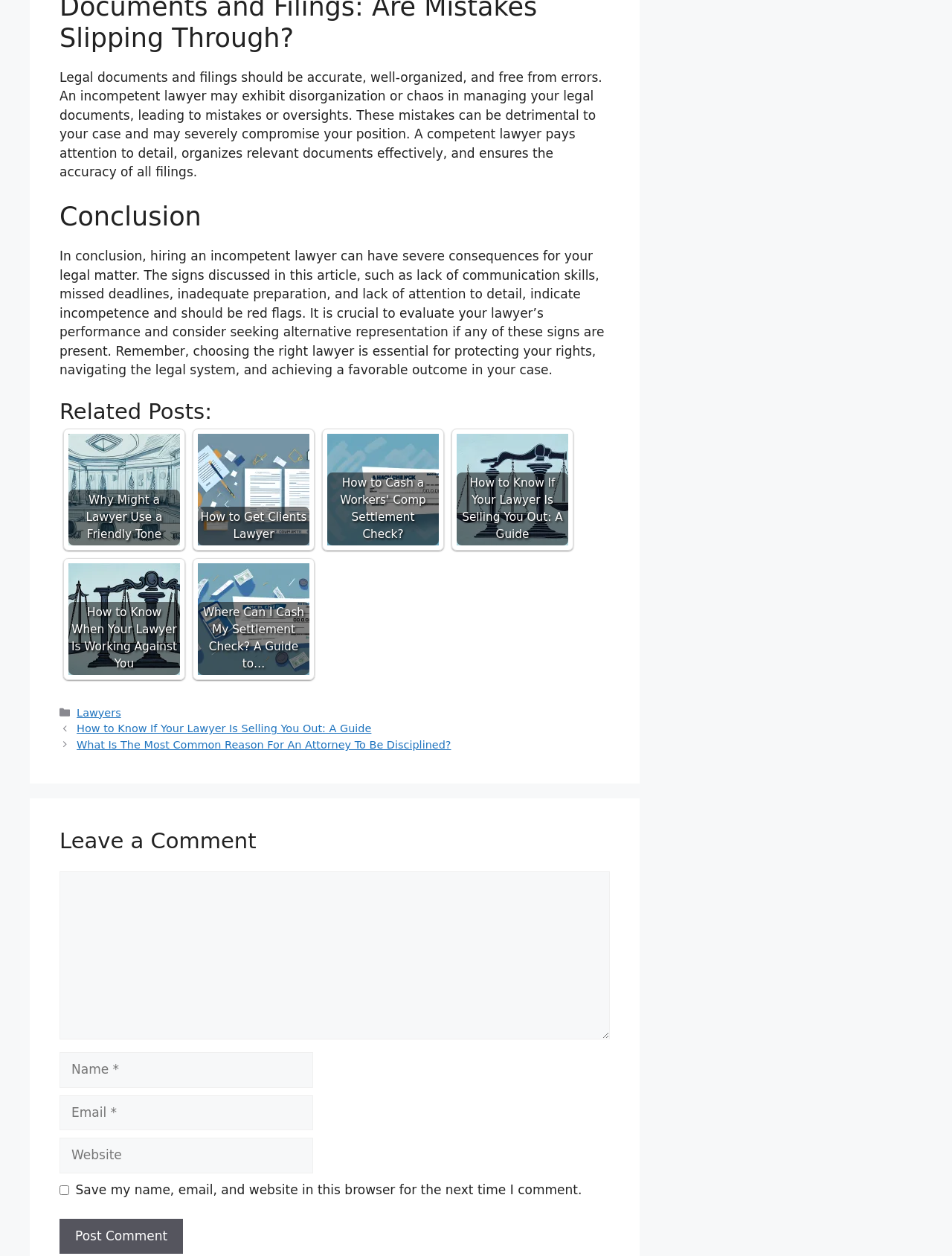Determine the bounding box coordinates for the area you should click to complete the following instruction: "Enter your comment".

[0.062, 0.693, 0.641, 0.827]